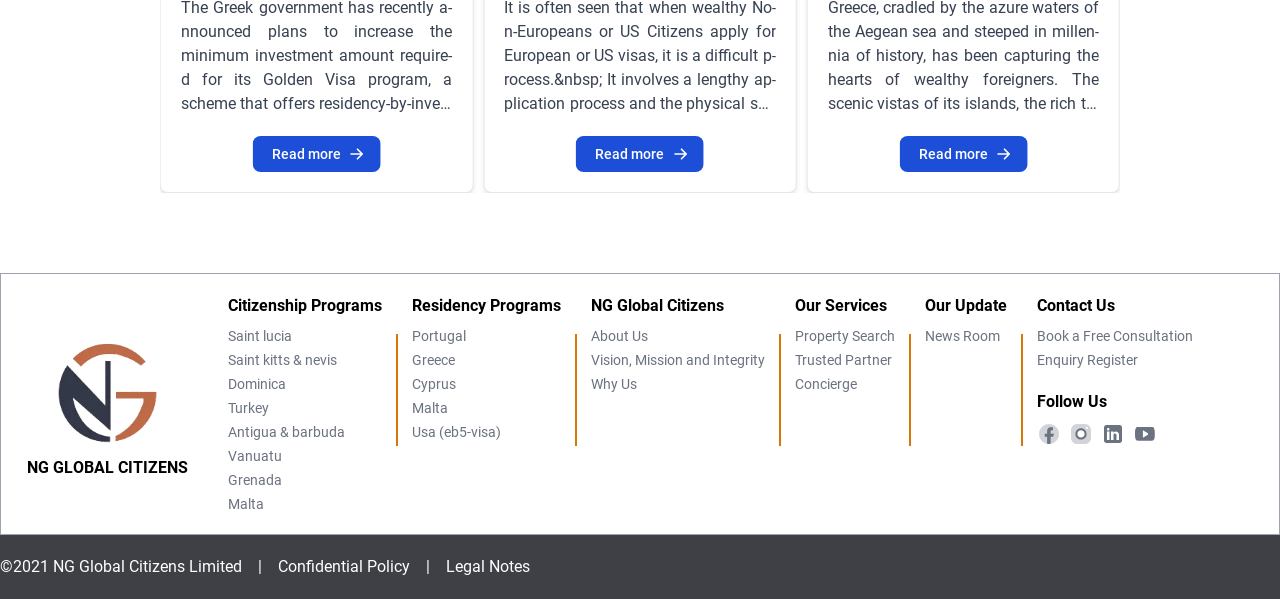Please provide a comprehensive answer to the question based on the screenshot: What is the copyright year?

The copyright year can be found in the StaticText '©2021 NG Global Citizens Limited' with bounding box coordinates [0.0, 0.93, 0.189, 0.962].